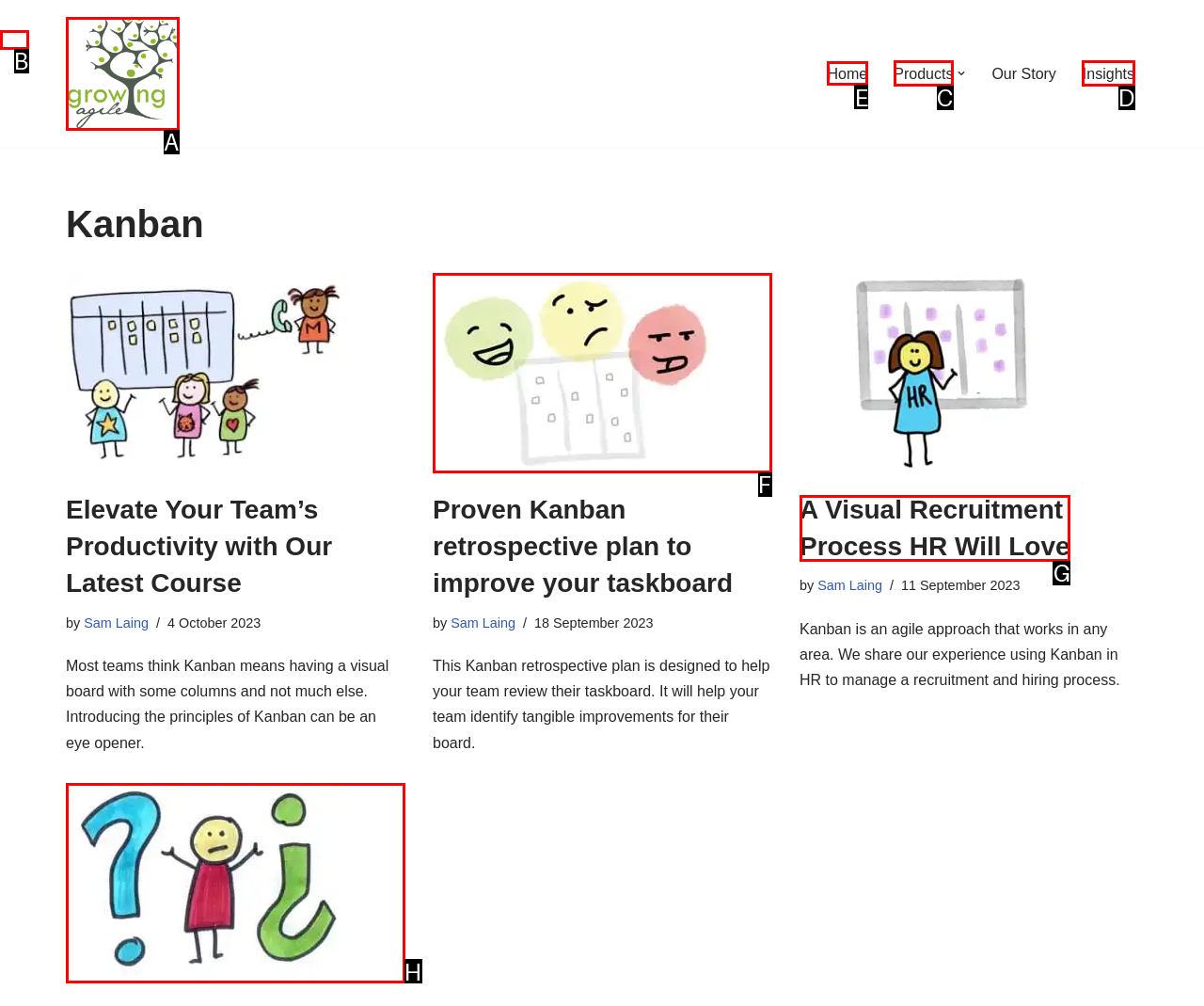To complete the instruction: Click on the 'Home' link, which HTML element should be clicked?
Respond with the option's letter from the provided choices.

E